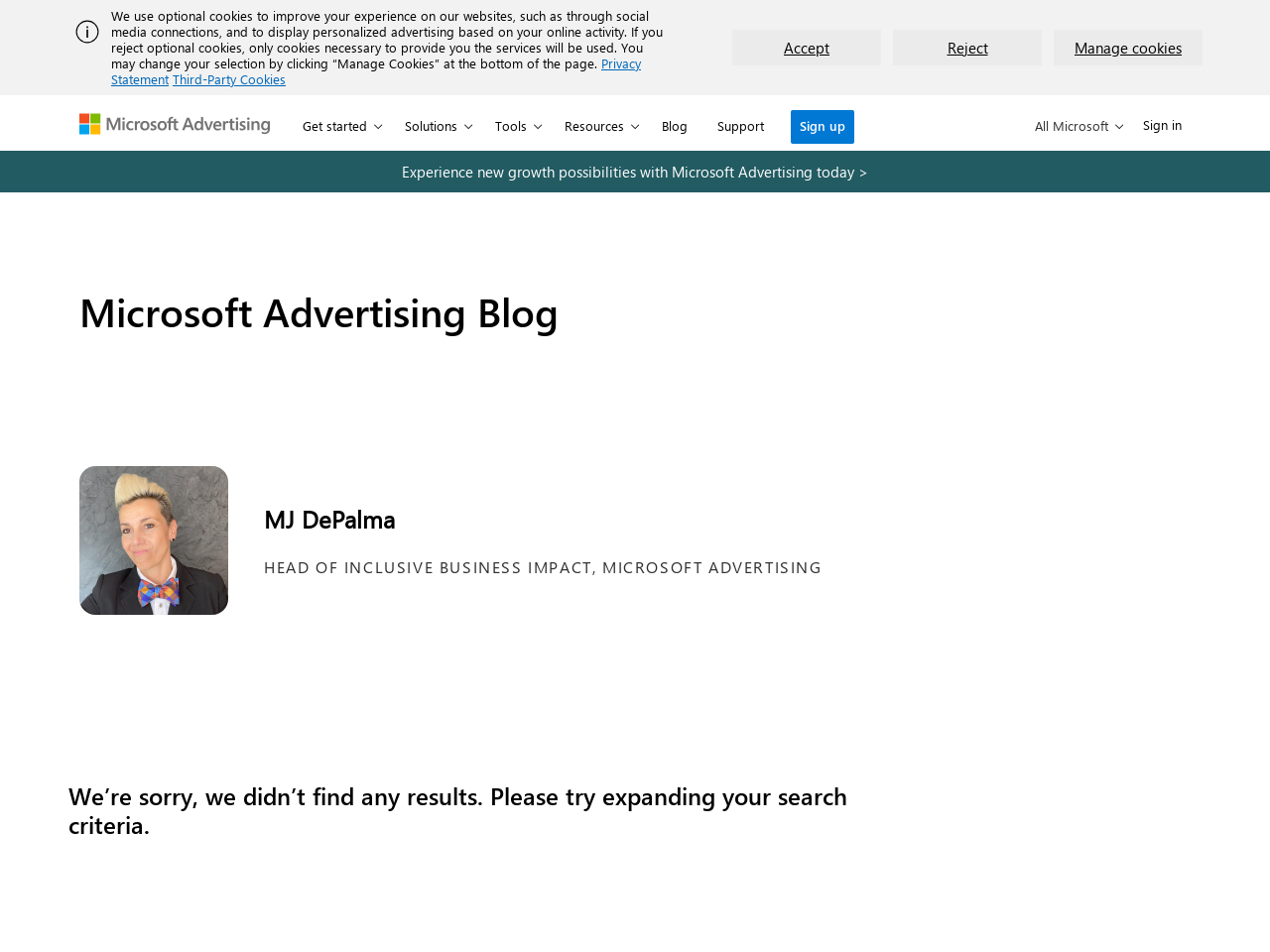Kindly provide the bounding box coordinates of the section you need to click on to fulfill the given instruction: "Share on facebook".

None